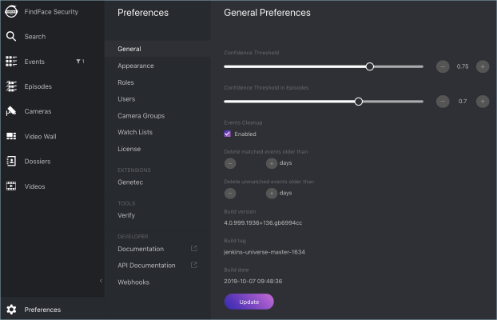What is the version of the application displayed?
Provide a comprehensive and detailed answer to the question.

I looked at the 'System Information' section of the FindFace Security interface and found the current version of the application, which is displayed as 'v: 4.1.1'.